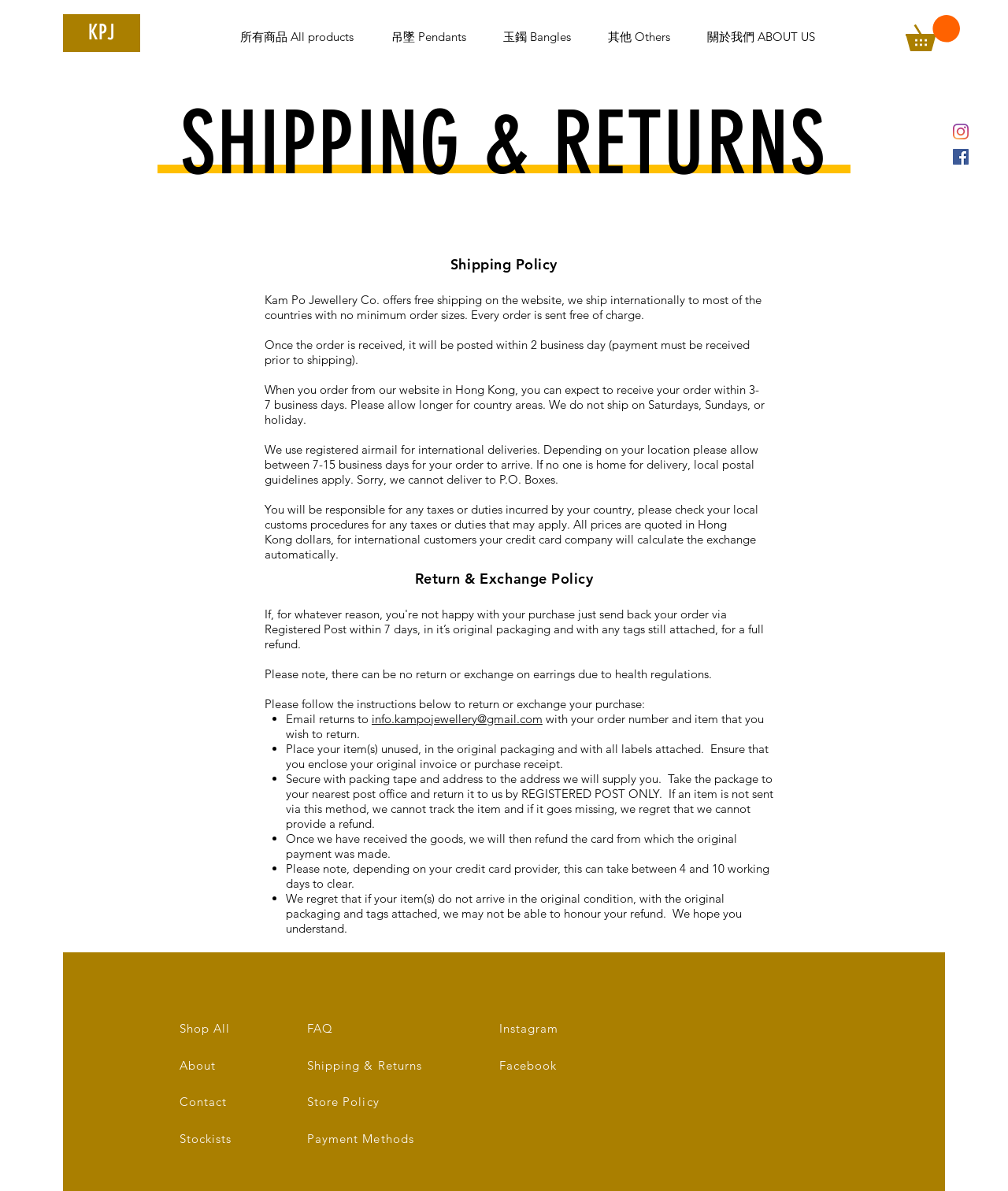Bounding box coordinates must be specified in the format (top-left x, top-left y, bottom-right x, bottom-right y). All values should be floating point numbers between 0 and 1. What are the bounding box coordinates of the UI element described as: Payment Methods

[0.305, 0.949, 0.411, 0.962]